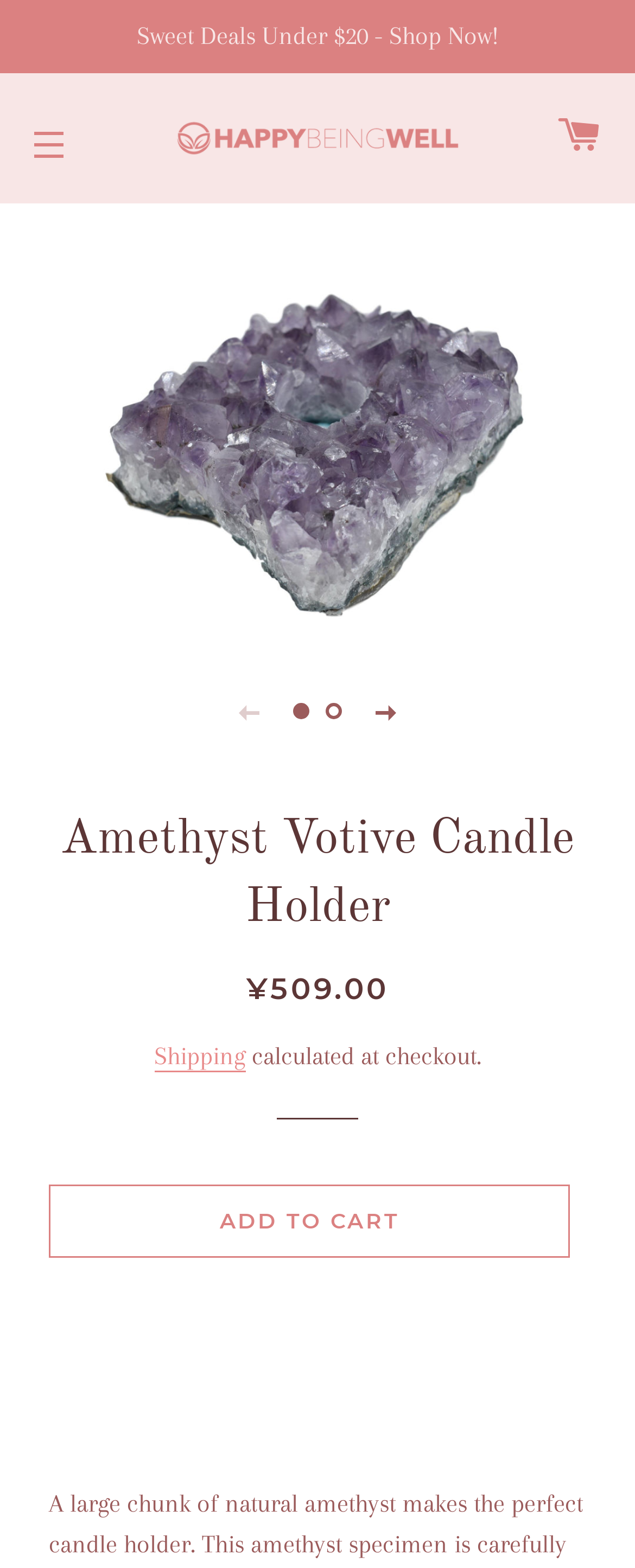Give a comprehensive overview of the webpage, including key elements.

This webpage is about an Amethyst Votive Candle Holder product. At the top, there is a navigation section with a "Sweet Deals Under $20 - Shop Now!" link on the left and a "Happy Being Well" logo with an image on the right. Below the logo, there is a "SITE NAVIGATION" button and a "CART" link. 

In the main content area, there is a large image of the Amethyst Votive Candle Holder, taking up most of the width. Below the image, there are navigation buttons for a slideshow, with a "Previous slide" button on the left and a "Next slide" button on the right. 

To the right of the slideshow navigation buttons, there are two links for the slideshow images, labeled "Slide 1 of 2" and "Slide 2 of 2". 

Below the slideshow navigation section, there is a heading that reads "Amethyst Votive Candle Holder". Under the heading, there is a section with a "Regular price" label and a price of "¥509.00". 

On the left of the price section, there is a "Shipping" link, and to the right, there is a text that reads "calculated at checkout.". 

Below the price and shipping information, there is a horizontal separator line, followed by a prominent "ADD TO CART" button.